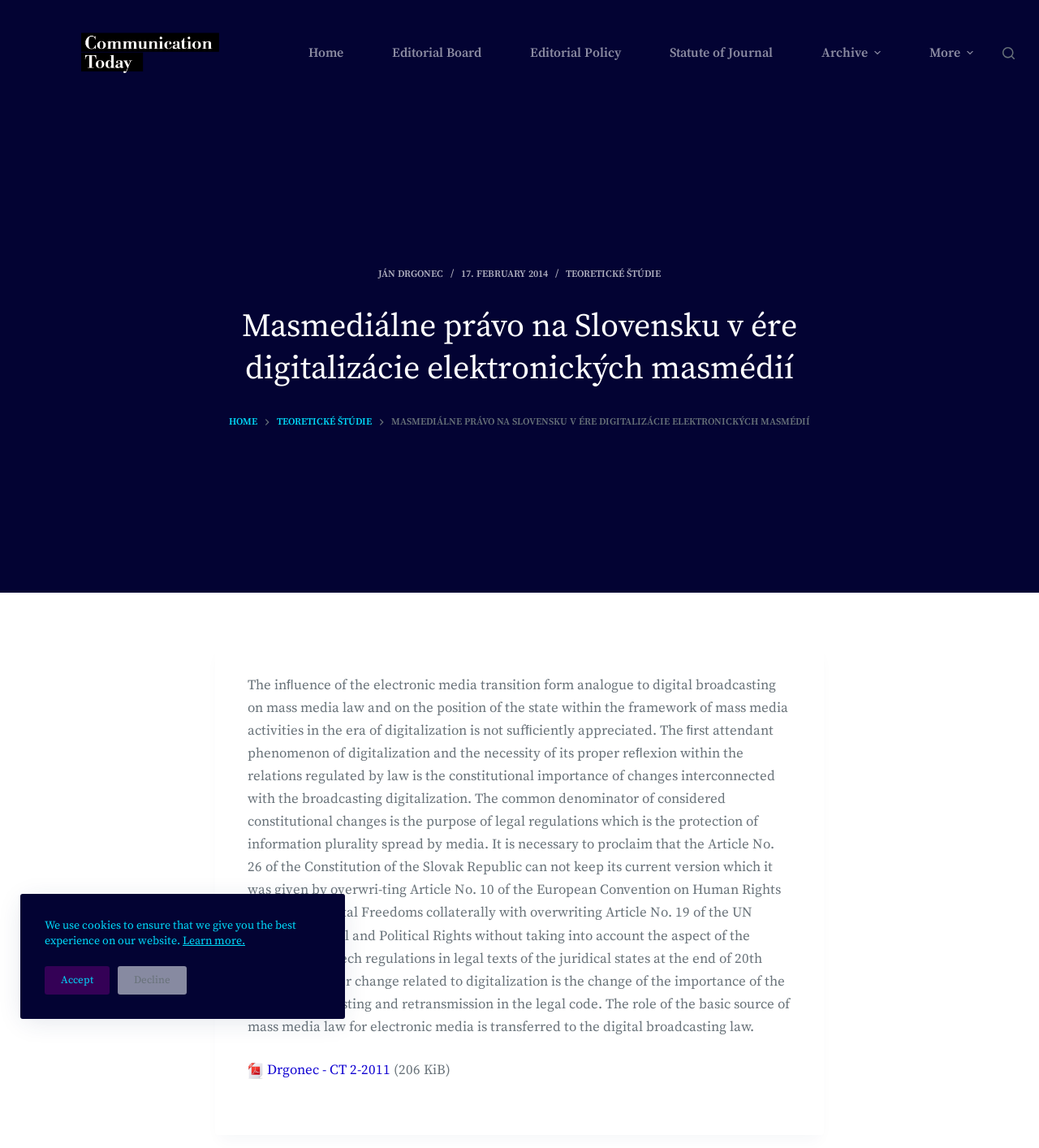What is the purpose of the law on broadcasting and retransmission?
Please give a detailed and elaborate explanation in response to the question.

I determined the answer by reading the article content, which mentions that the purpose of legal regulations is the protection of information plurality spread by media. This suggests that the law on broadcasting and retransmission is intended to protect this plurality.